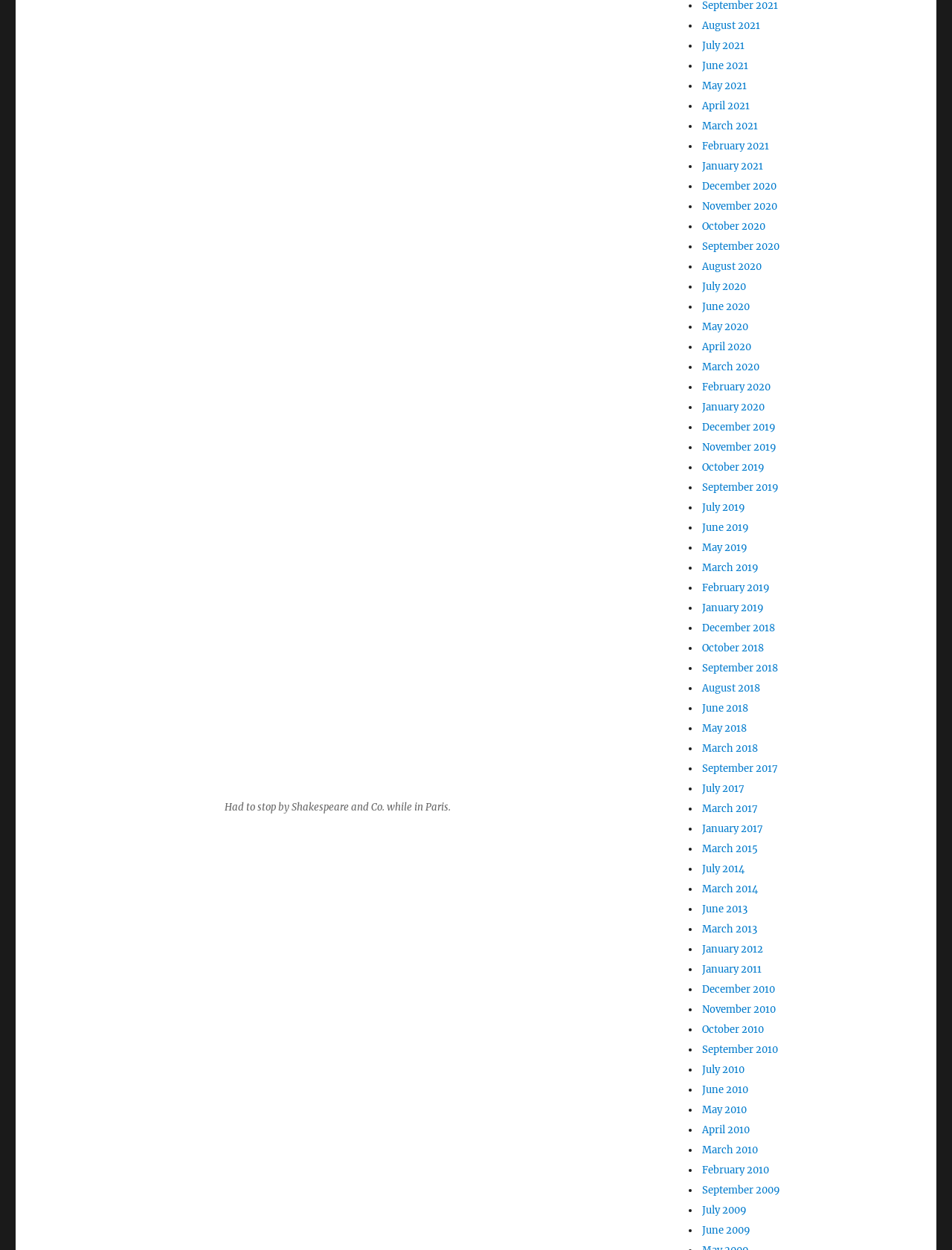Determine the bounding box coordinates for the clickable element required to fulfill the instruction: "Check July 2020". Provide the coordinates as four float numbers between 0 and 1, i.e., [left, top, right, bottom].

[0.737, 0.224, 0.783, 0.234]